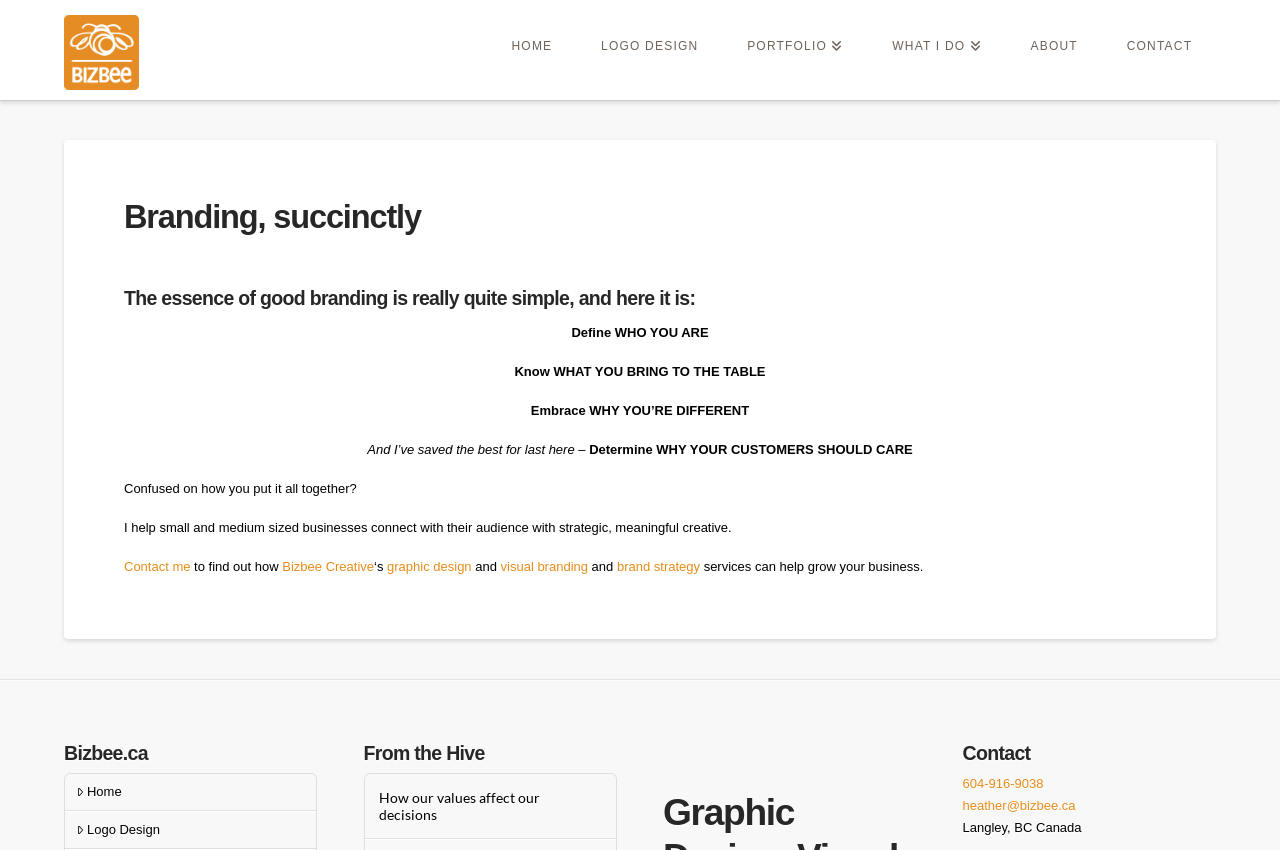Please specify the bounding box coordinates of the clickable region to carry out the following instruction: "Learn more about LOGO DESIGN". The coordinates should be four float numbers between 0 and 1, in the format [left, top, right, bottom].

[0.45, 0.0, 0.564, 0.118]